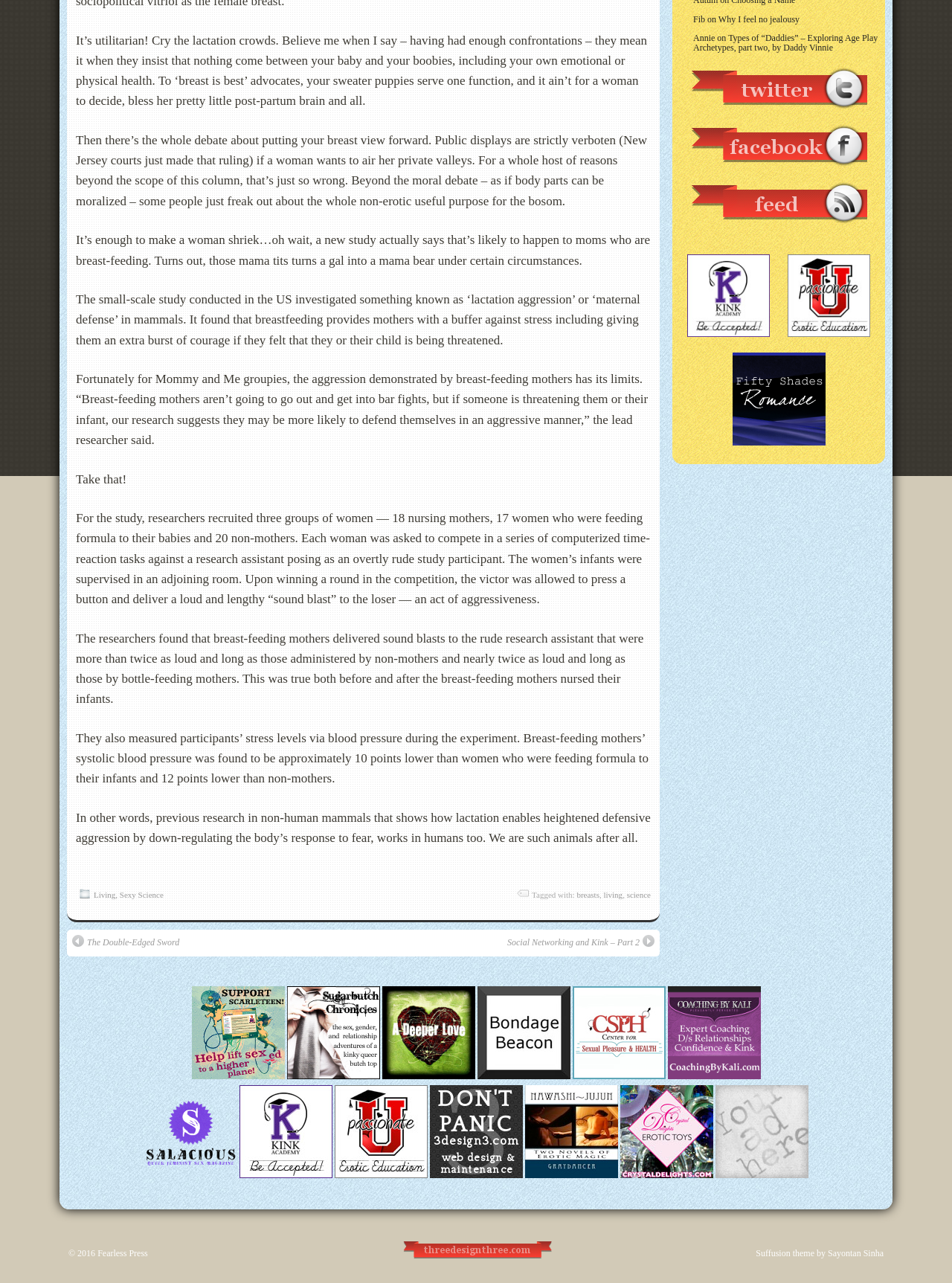Find and provide the bounding box coordinates for the UI element described here: "Magnet Magazine". The coordinates should be given as four float numbers between 0 and 1: [left, top, right, bottom].

None